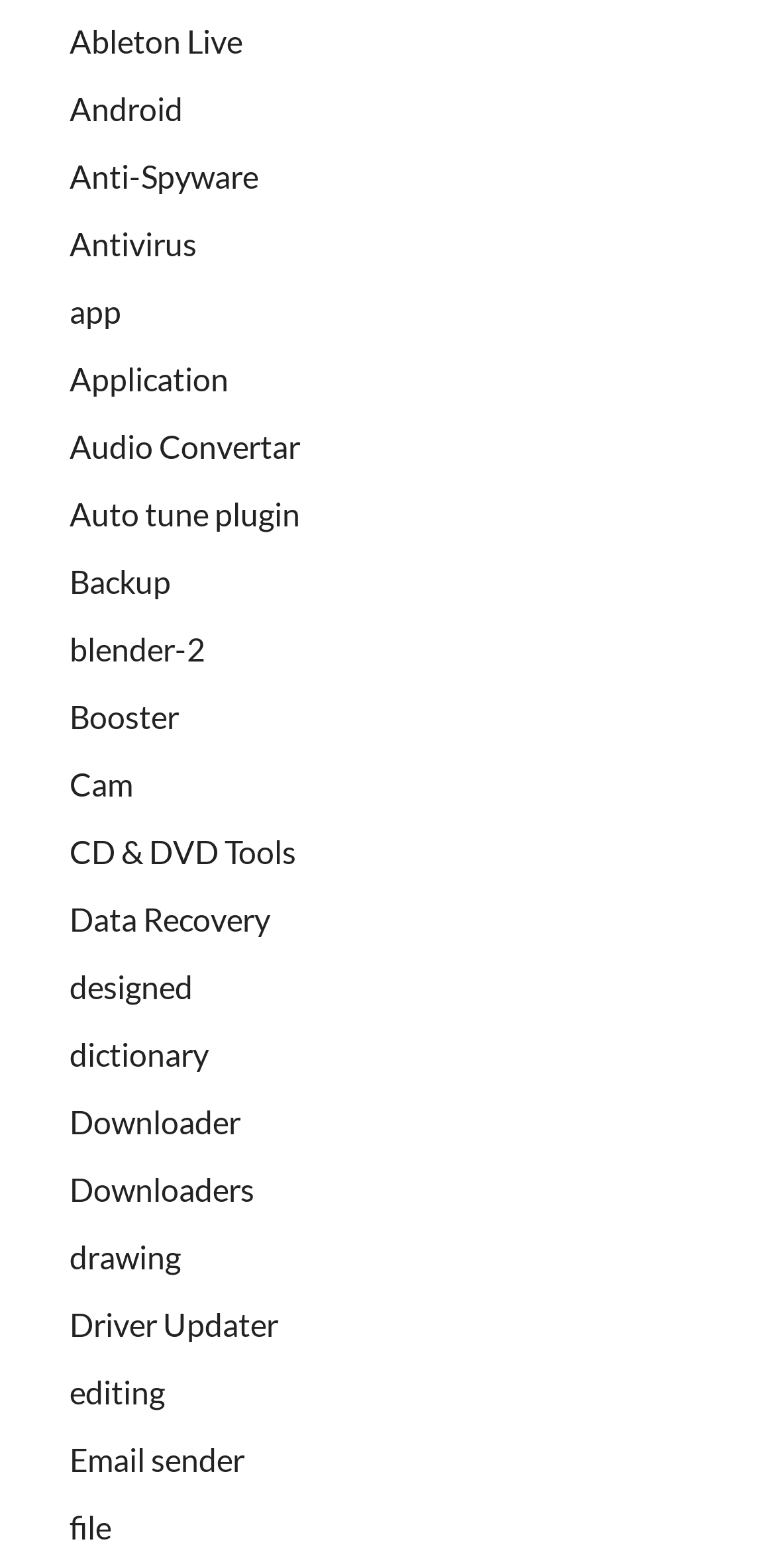Find and indicate the bounding box coordinates of the region you should select to follow the given instruction: "Open Antivirus".

[0.09, 0.143, 0.254, 0.167]